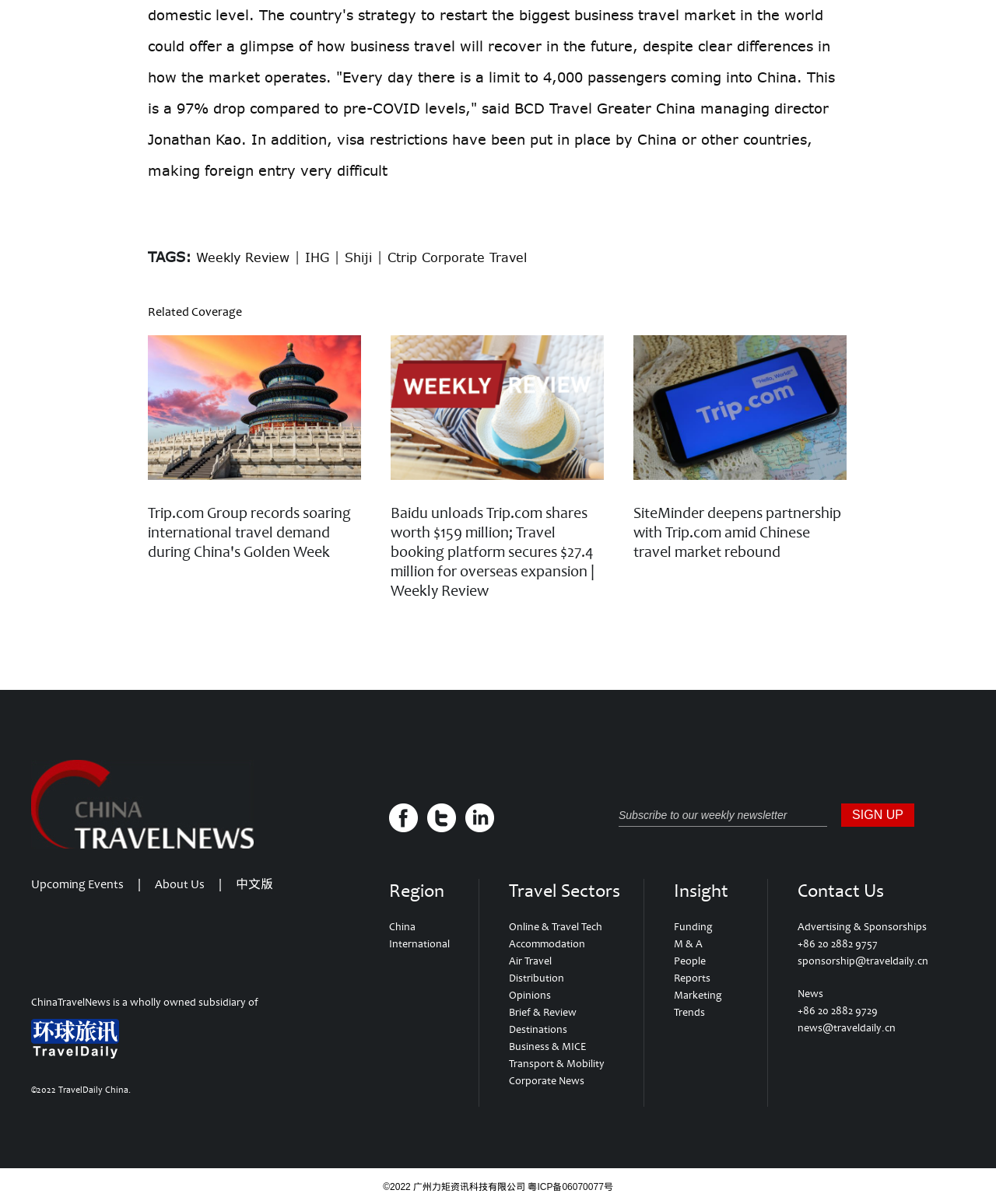Please specify the bounding box coordinates in the format (top-left x, top-left y, bottom-right x, bottom-right y), with values ranging from 0 to 1. Identify the bounding box for the UI component described as follows: Business & MICE

[0.511, 0.864, 0.588, 0.875]